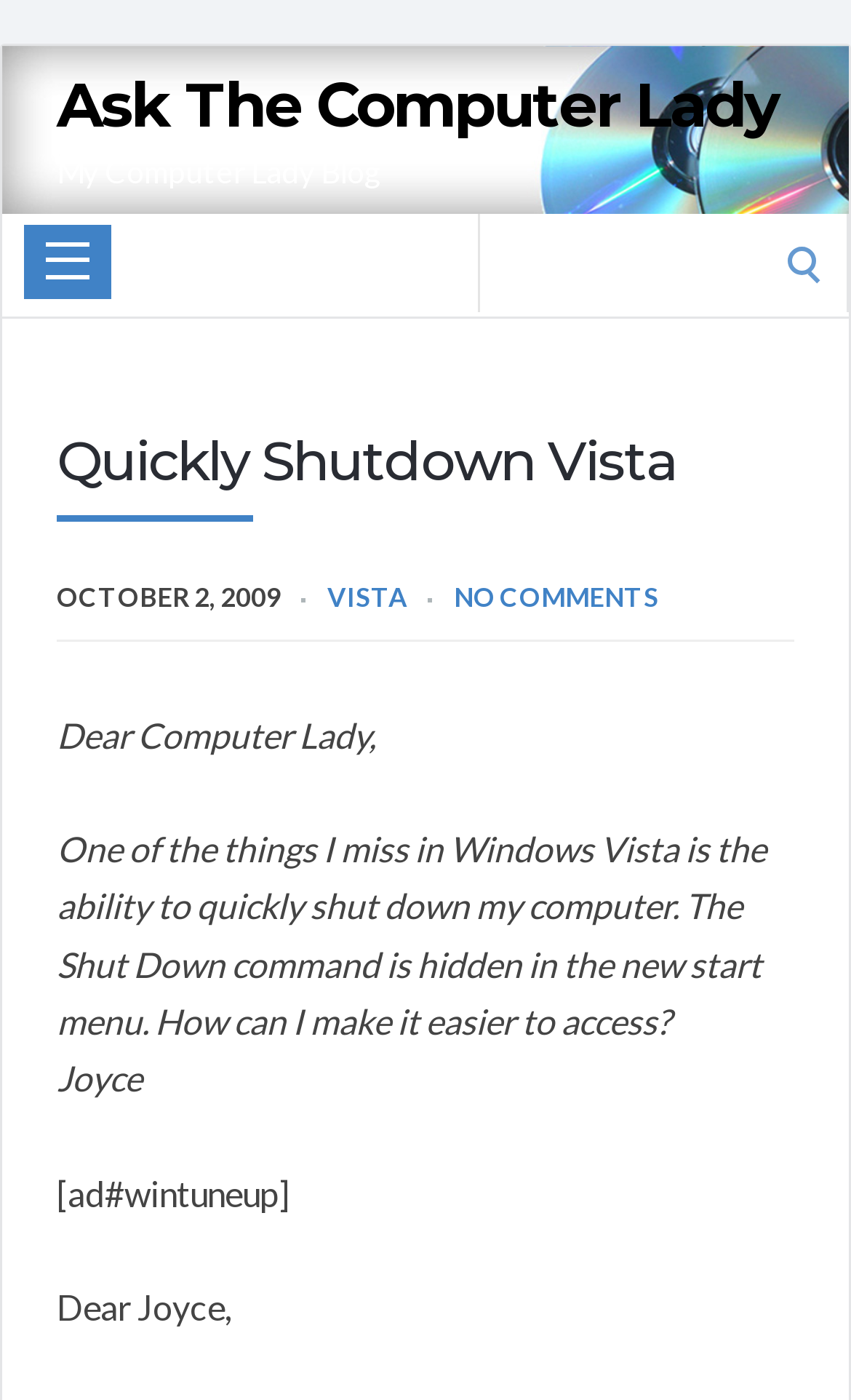What is the name of the blog?
Answer the question with a detailed explanation, including all necessary information.

I found the name of the blog by looking at the static text element that says 'My Computer Lady Blog' which is located at the top of the webpage.